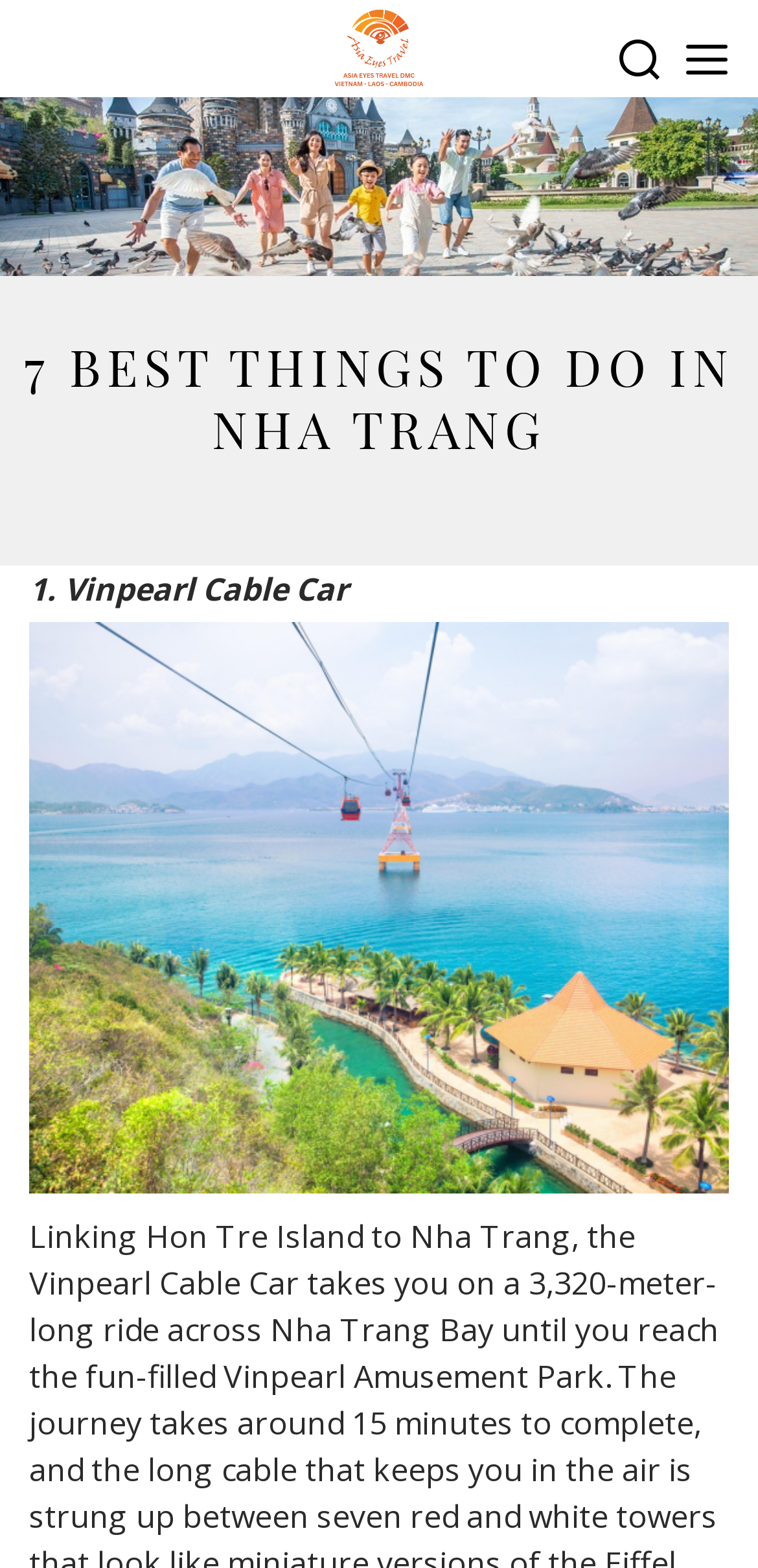Write an extensive caption that covers every aspect of the webpage.

The webpage is about Nha Trang, a popular tourist destination, and provides information on the best things to do, tickets, hotels, resorts, and attractions. At the top left of the page, there is a link to "Asia Eyes Travel" accompanied by an image with the same name. 

Below the link, there is a large image that spans the entire width of the page. 

On the top right, there is a button with an icon. 

The main content of the page starts with a heading that reads "7 BEST THINGS TO DO IN NHA TRANG" in a prominent font. 

Under the heading, there is a list of attractions, with the first item being "1. Vinpearl Cable Car". 

To the right of the attraction list, there is a long link that takes up most of the page's width.